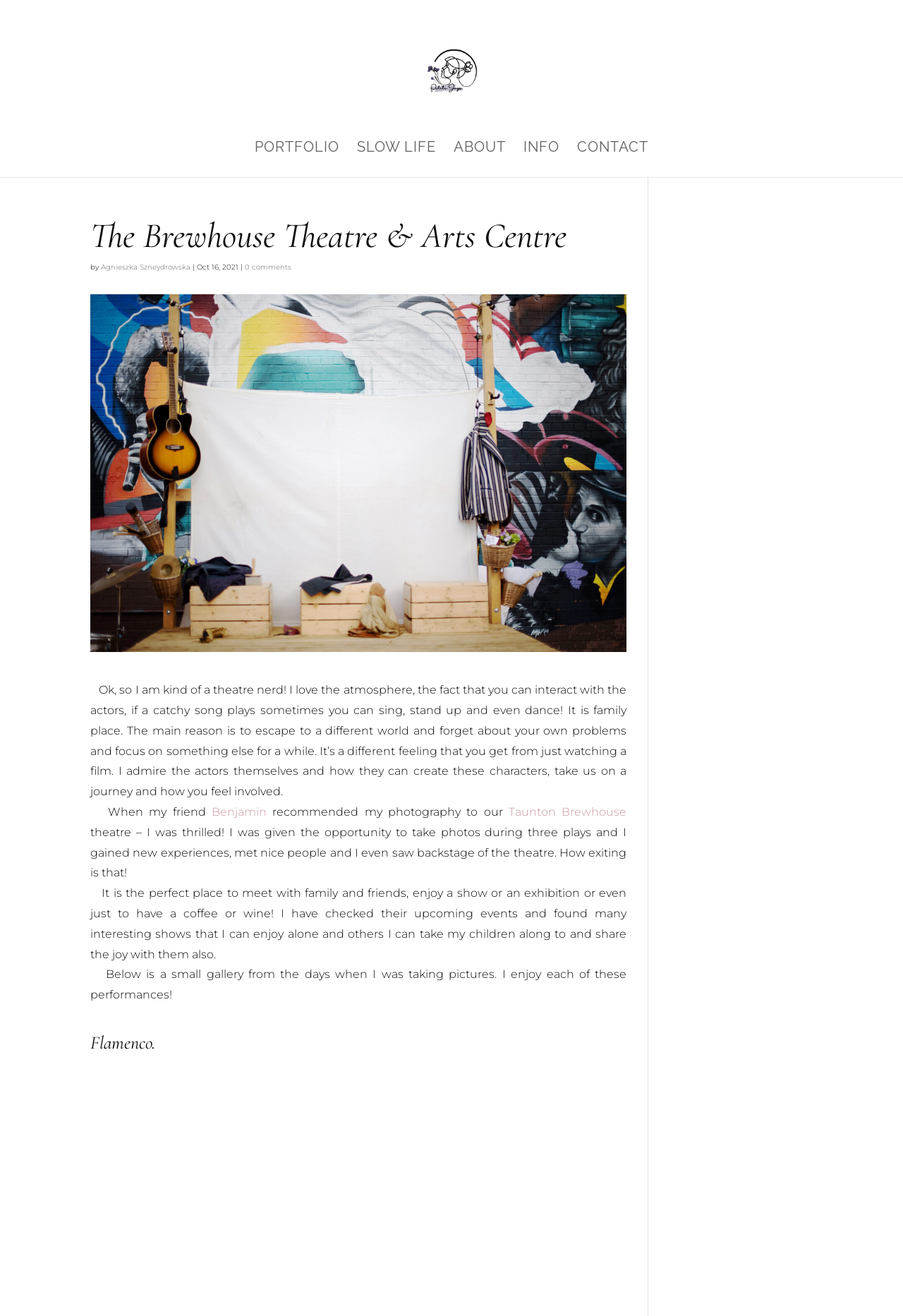Given the description of a UI element: "Agnieszka Szneydrowska", identify the bounding box coordinates of the matching element in the webpage screenshot.

[0.112, 0.199, 0.211, 0.206]